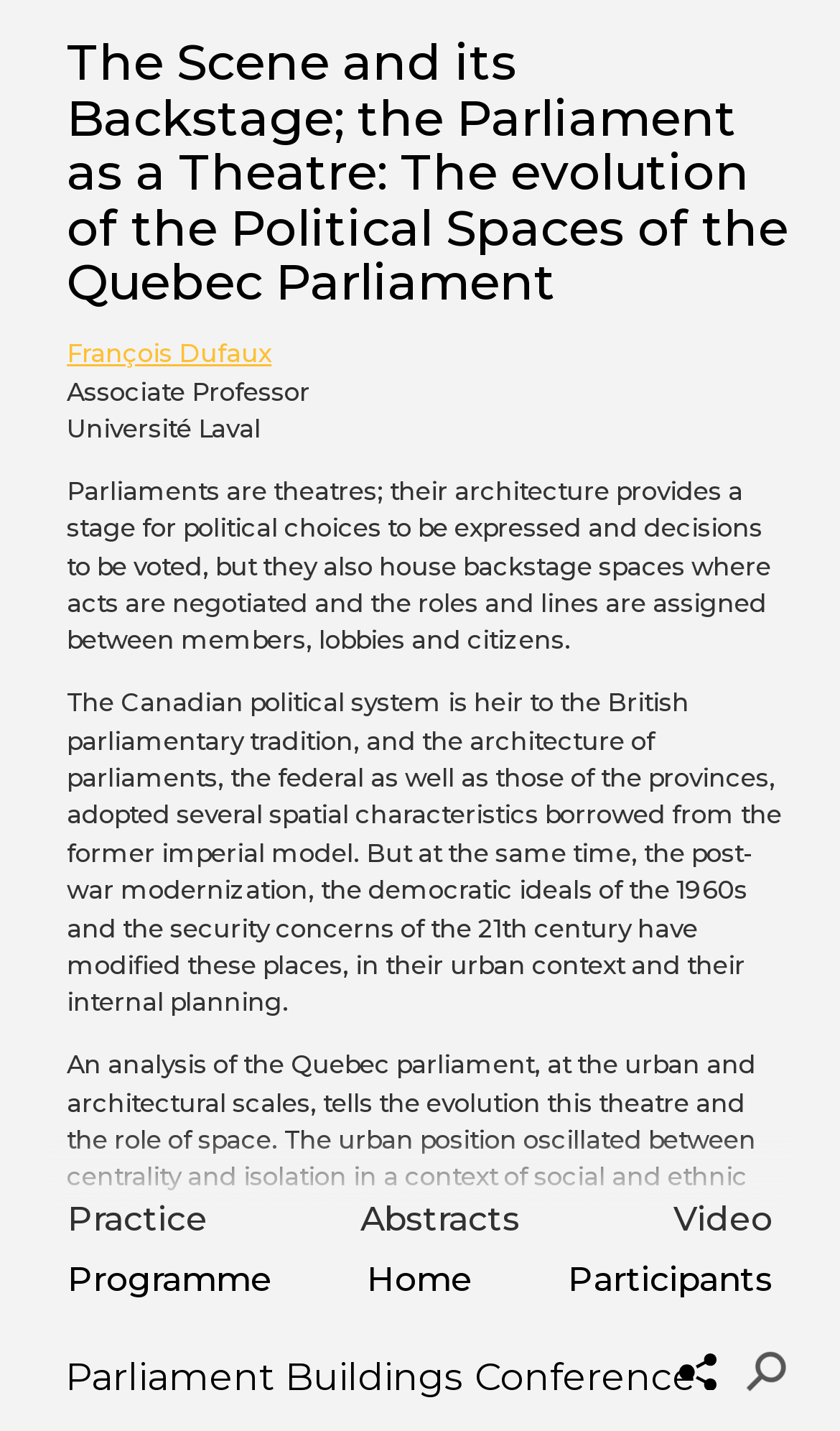Look at the image and write a detailed answer to the question: 
Who is the author of the article?

I found the author's name by looking at the link element with the text 'François Dufaux' which is located at the top of the article section.